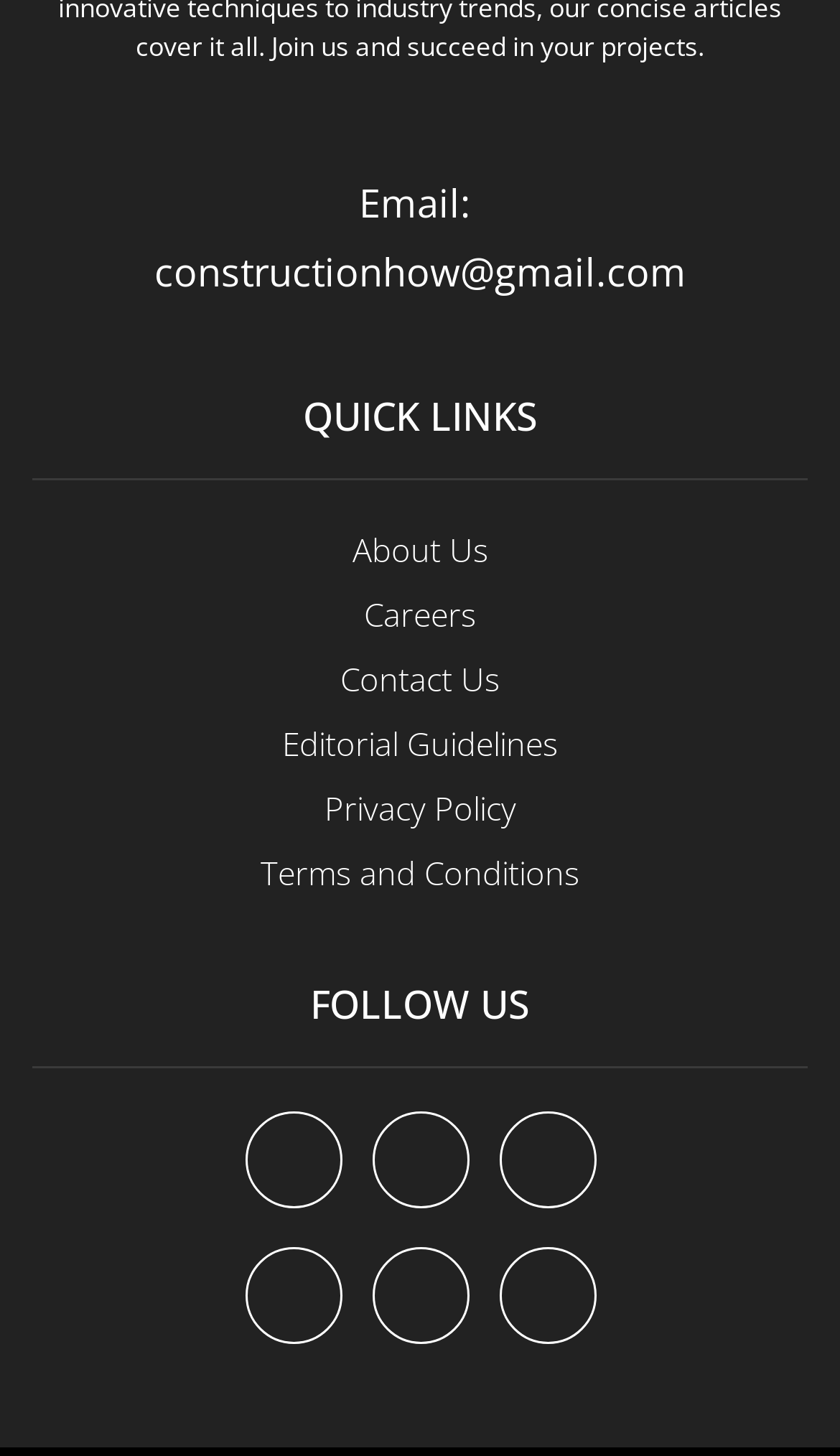What are the social media platforms available?
Please provide a comprehensive and detailed answer to the question.

The social media platforms are found in the links section with the title 'FOLLOW US' which is located at the bottom of the webpage. The links are 'facebook', 'twitter', 'pinterest', 'youtube', 'tiktok', and 'instagram'.